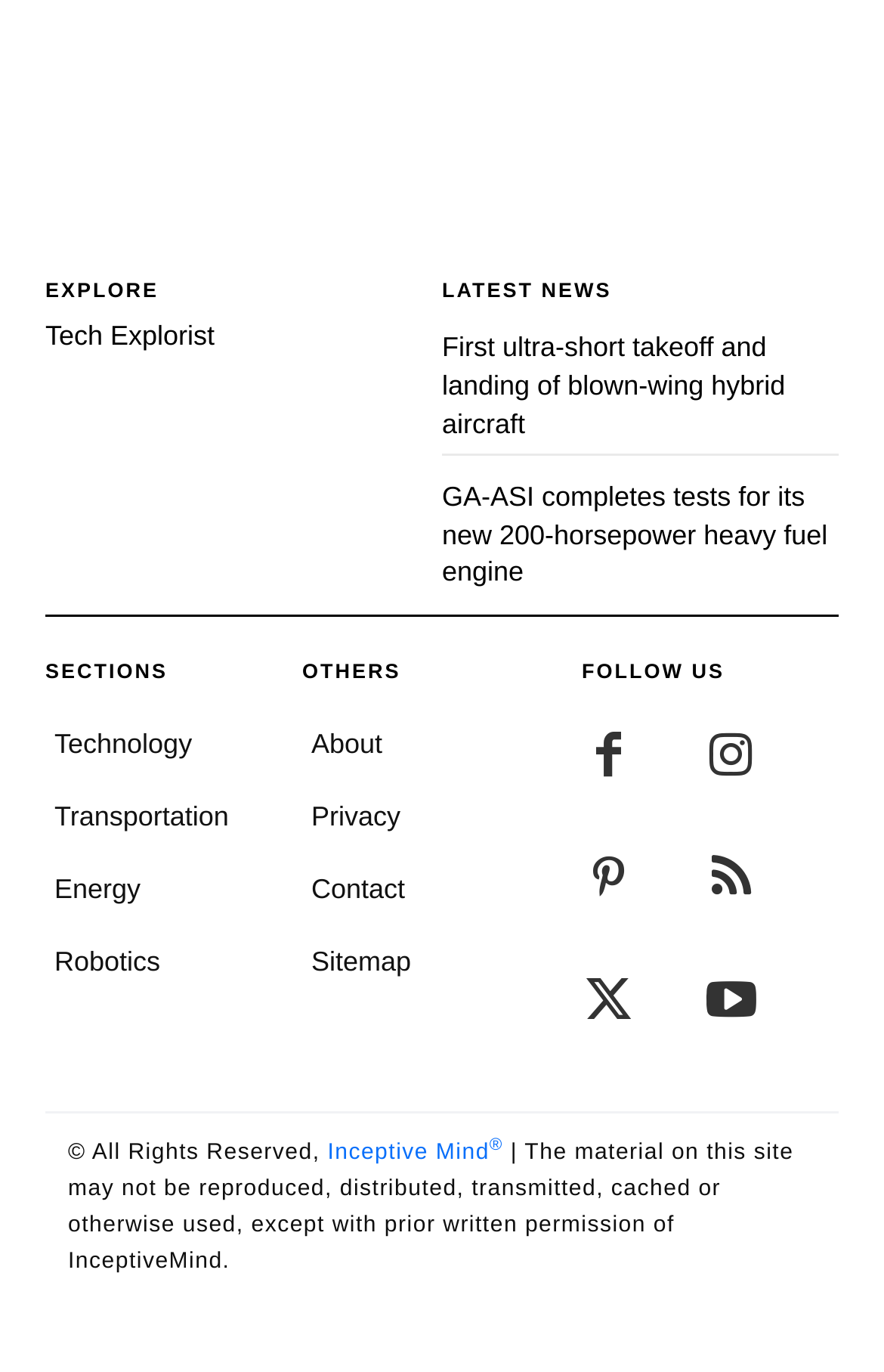What is the title of the first news article?
Refer to the image and provide a thorough answer to the question.

The title of the first news article can be found under the 'LATEST NEWS' heading, which is 'First ultra-short takeoff and landing of blown-wing hybrid aircraft'.